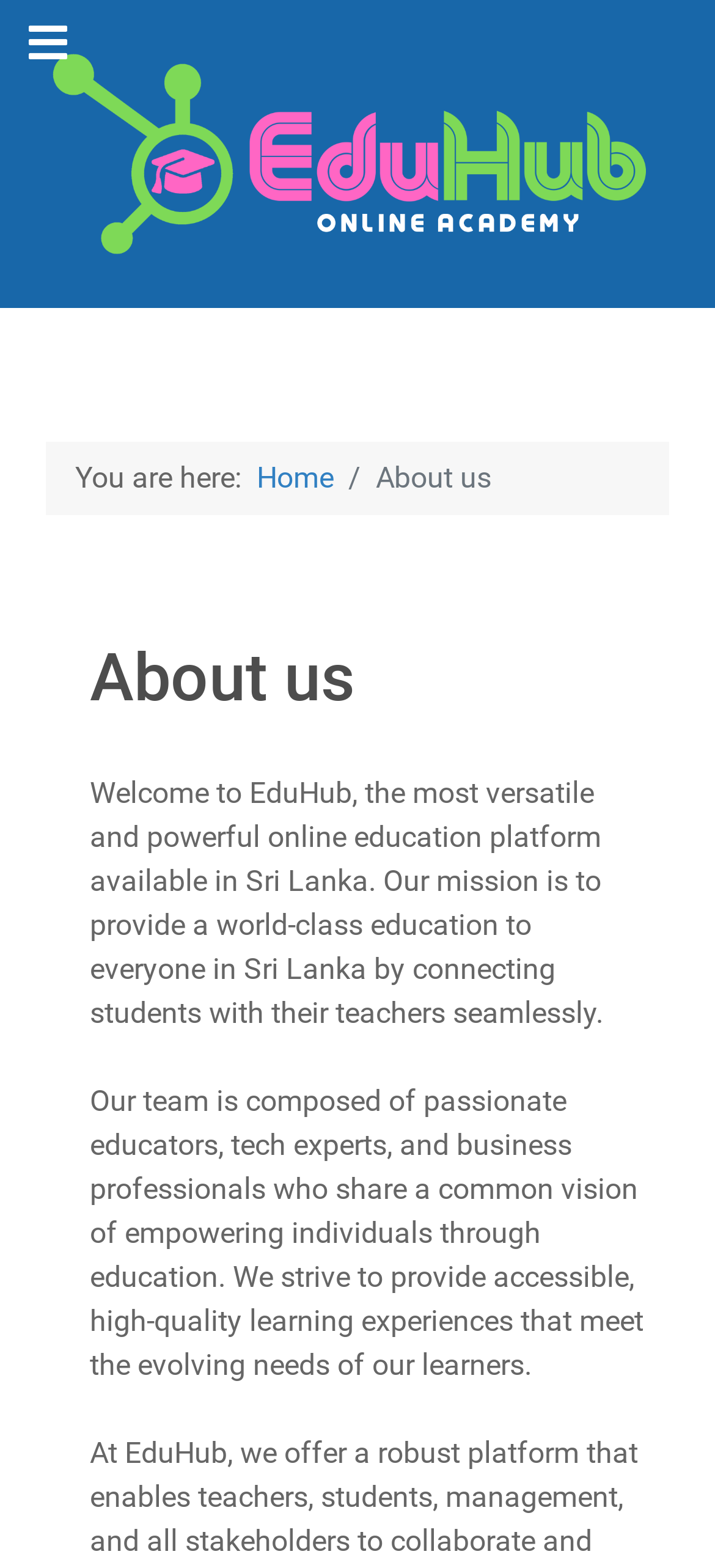Using a single word or phrase, answer the following question: 
What is the composition of EduHub's team?

Passionate educators, tech experts, and business professionals